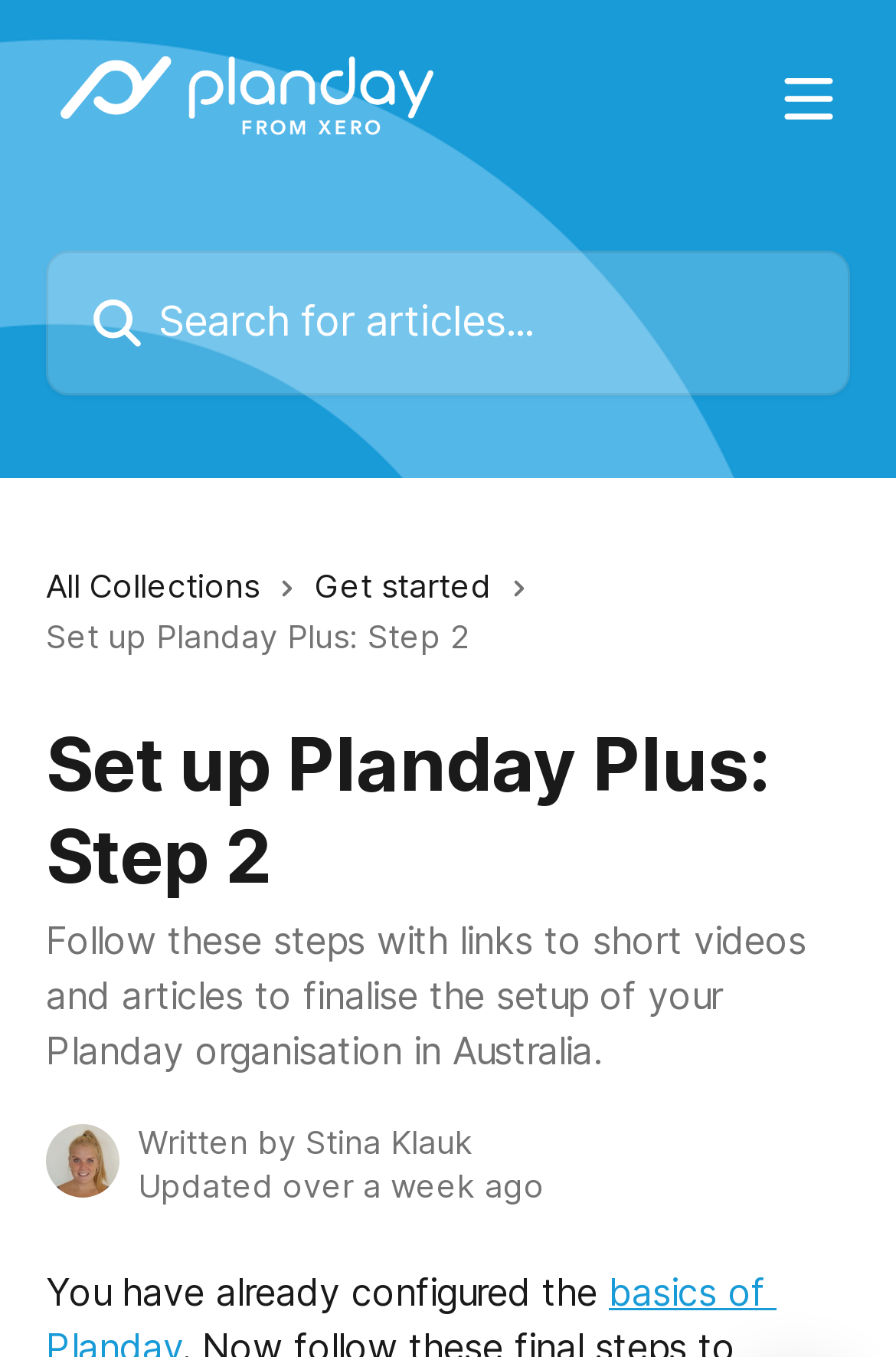What is the status of the configuration?
Could you please answer the question thoroughly and with as much detail as possible?

I found the answer by reading the static text 'You have already configured the' which indicates that some part of the configuration has already been completed.